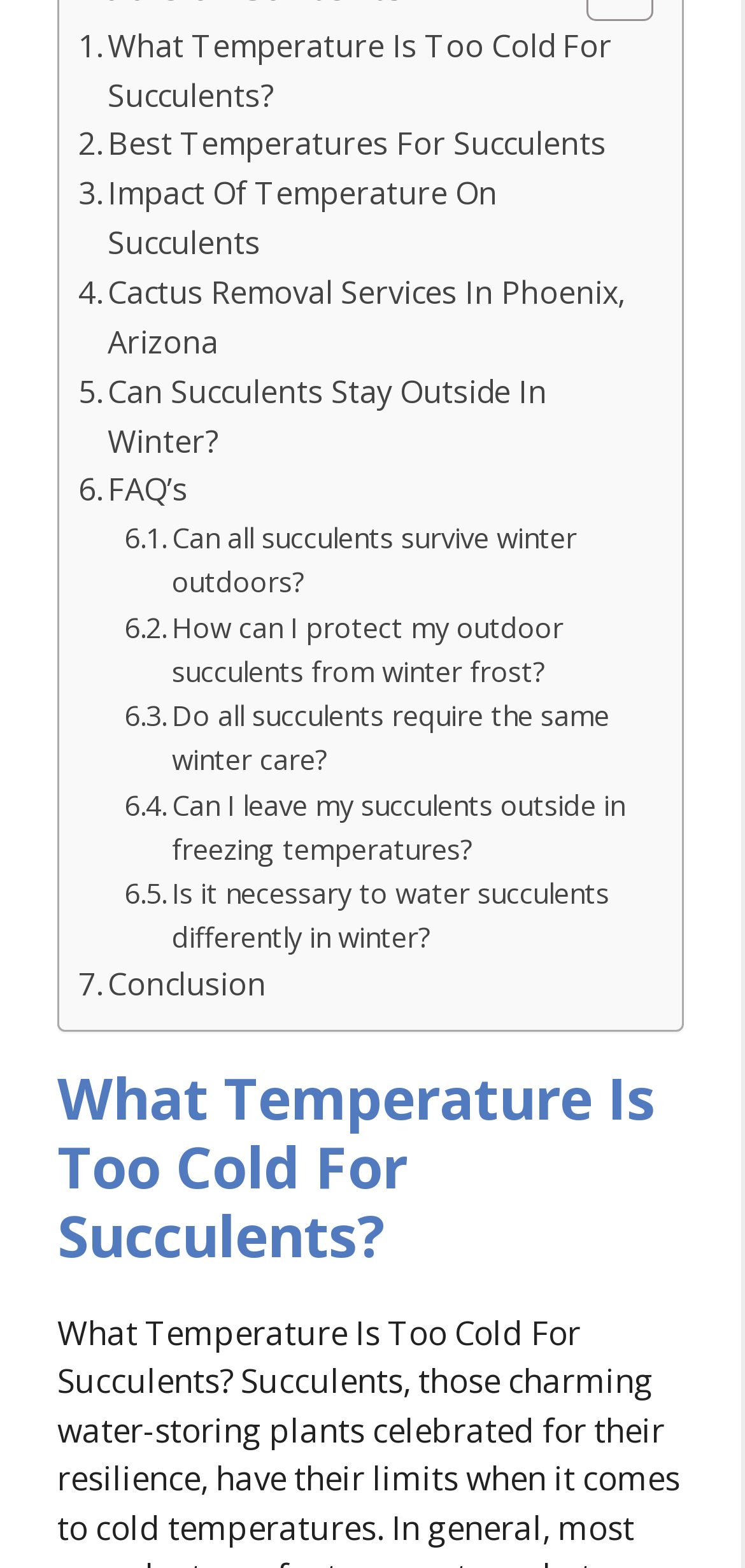Identify the bounding box coordinates of the region that should be clicked to execute the following instruction: "Go to the 'Conclusion' section".

[0.105, 0.613, 0.357, 0.644]